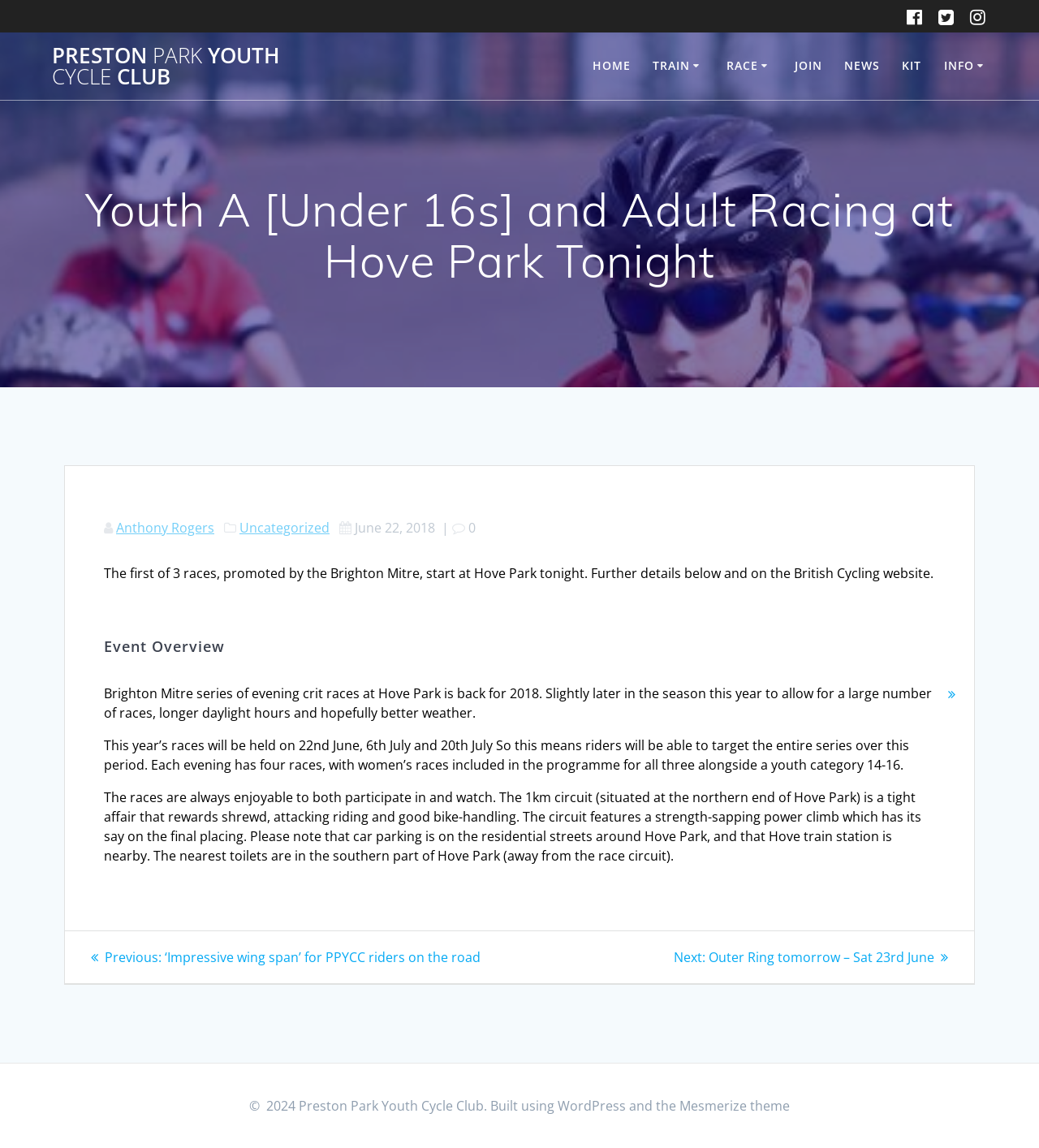Where is the nearest train station to Hove Park?
Based on the visual information, provide a detailed and comprehensive answer.

The webpage mentions 'Please note that car parking is on the residential streets around Hove Park, and that Hove train station is nearby.' This indicates that the nearest train station to Hove Park is Hove train station.